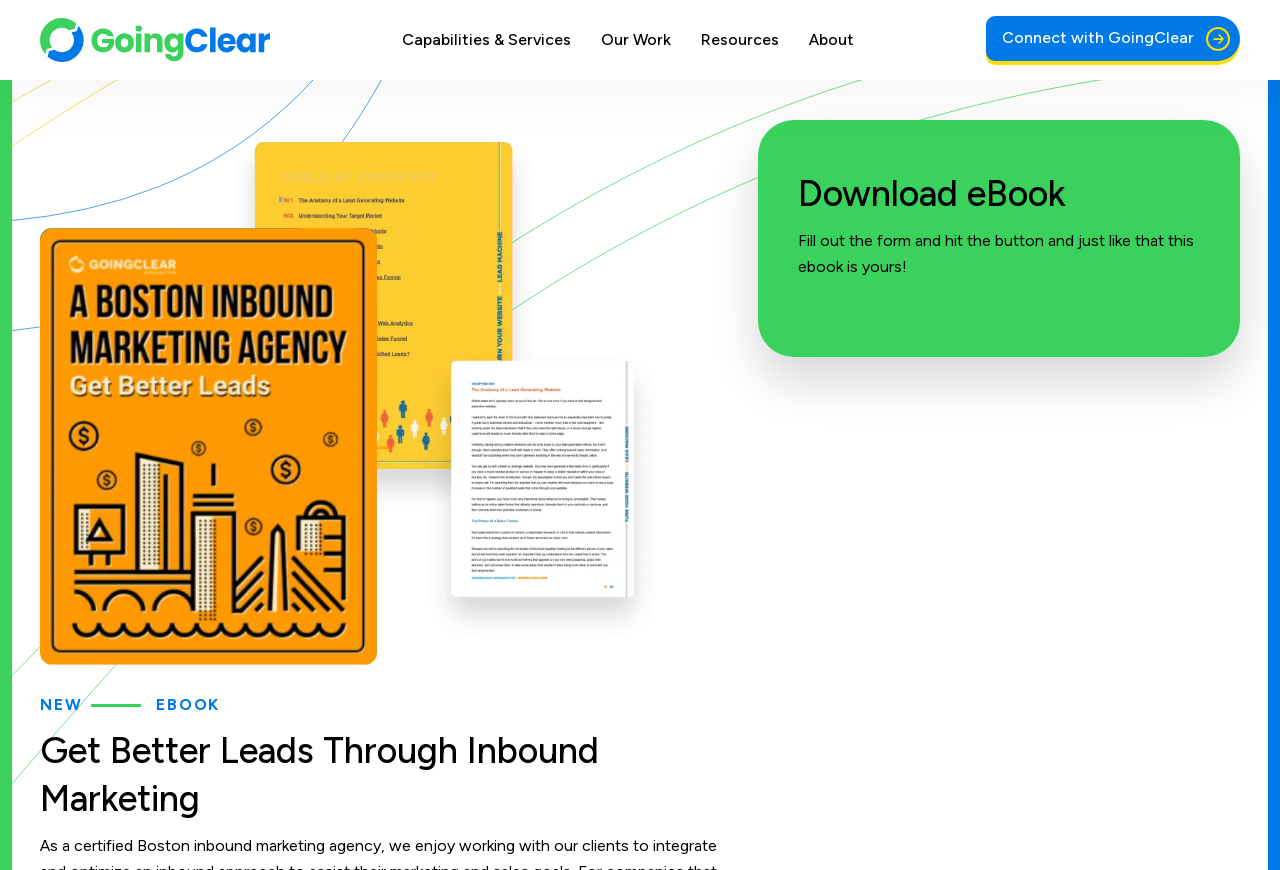Please specify the bounding box coordinates for the clickable region that will help you carry out the instruction: "Click the link to read about proof about lobbyists in politics".

None